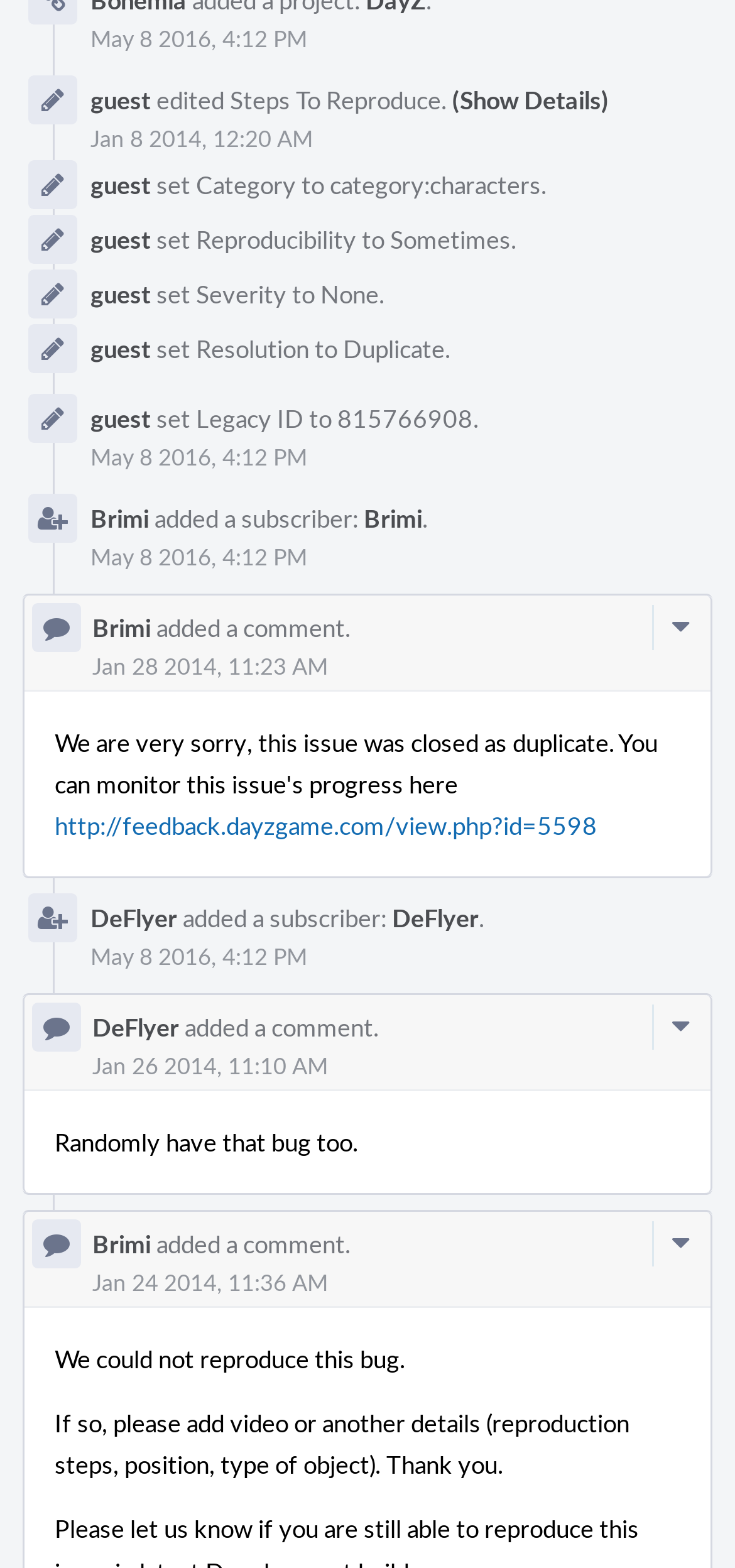What is the legacy ID of the bug?
Please provide a comprehensive answer to the question based on the webpage screenshot.

I found the 'set Legacy ID to' element and its corresponding text, which is '815766908'. This indicates that the legacy ID of the bug is '815766908'.